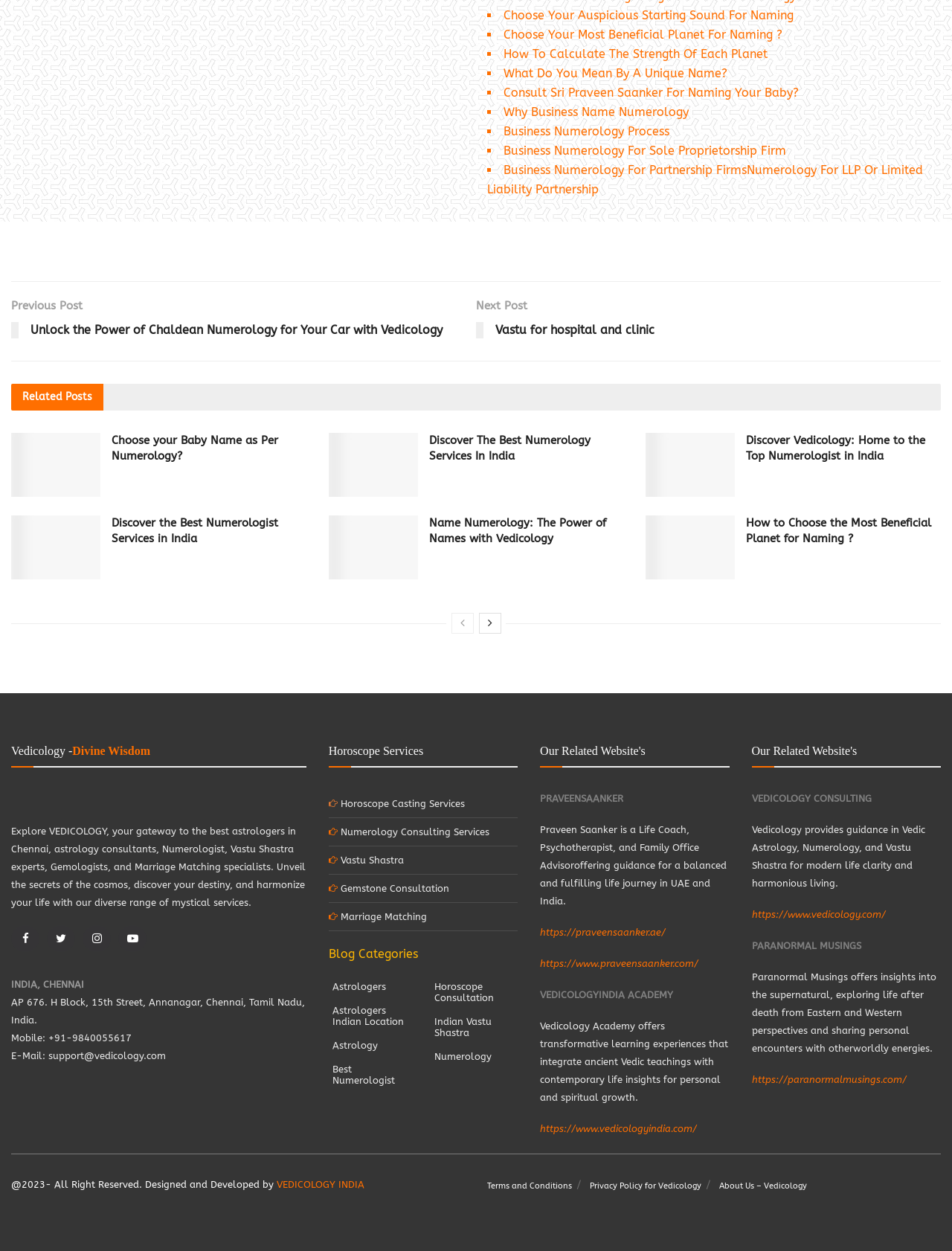What is the phone number of the office?
Relying on the image, give a concise answer in one word or a brief phrase.

+91-9840055617